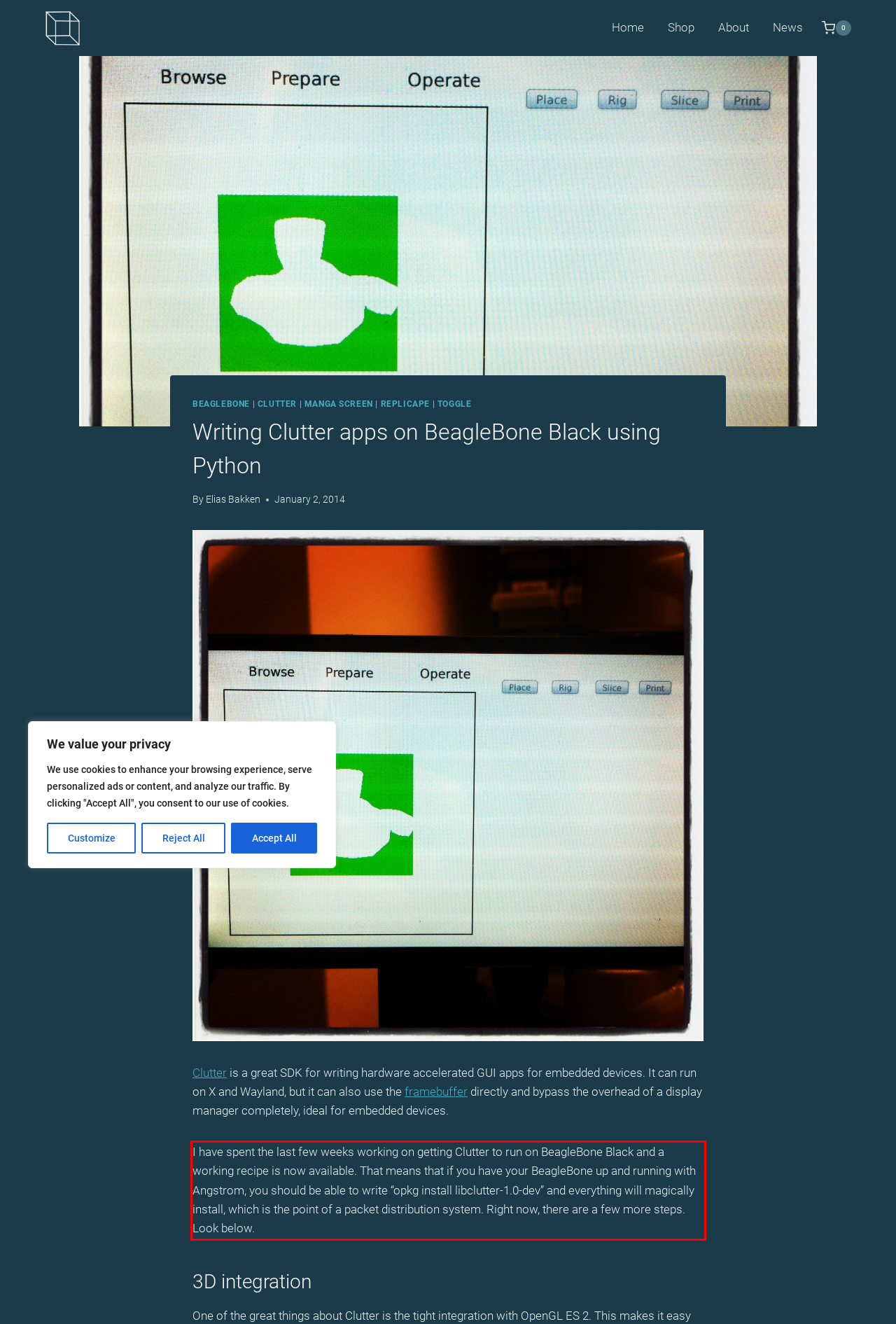You have a screenshot of a webpage with a UI element highlighted by a red bounding box. Use OCR to obtain the text within this highlighted area.

I have spent the last few weeks working on getting Clutter to run on BeagleBone Black and a working recipe is now available. That means that if you have your BeagleBone up and running with Angstrom, you should be able to write “opkg install libclutter-1.0-dev” and everything will magically install, which is the point of a packet distribution system. Right now, there are a few more steps. Look below.